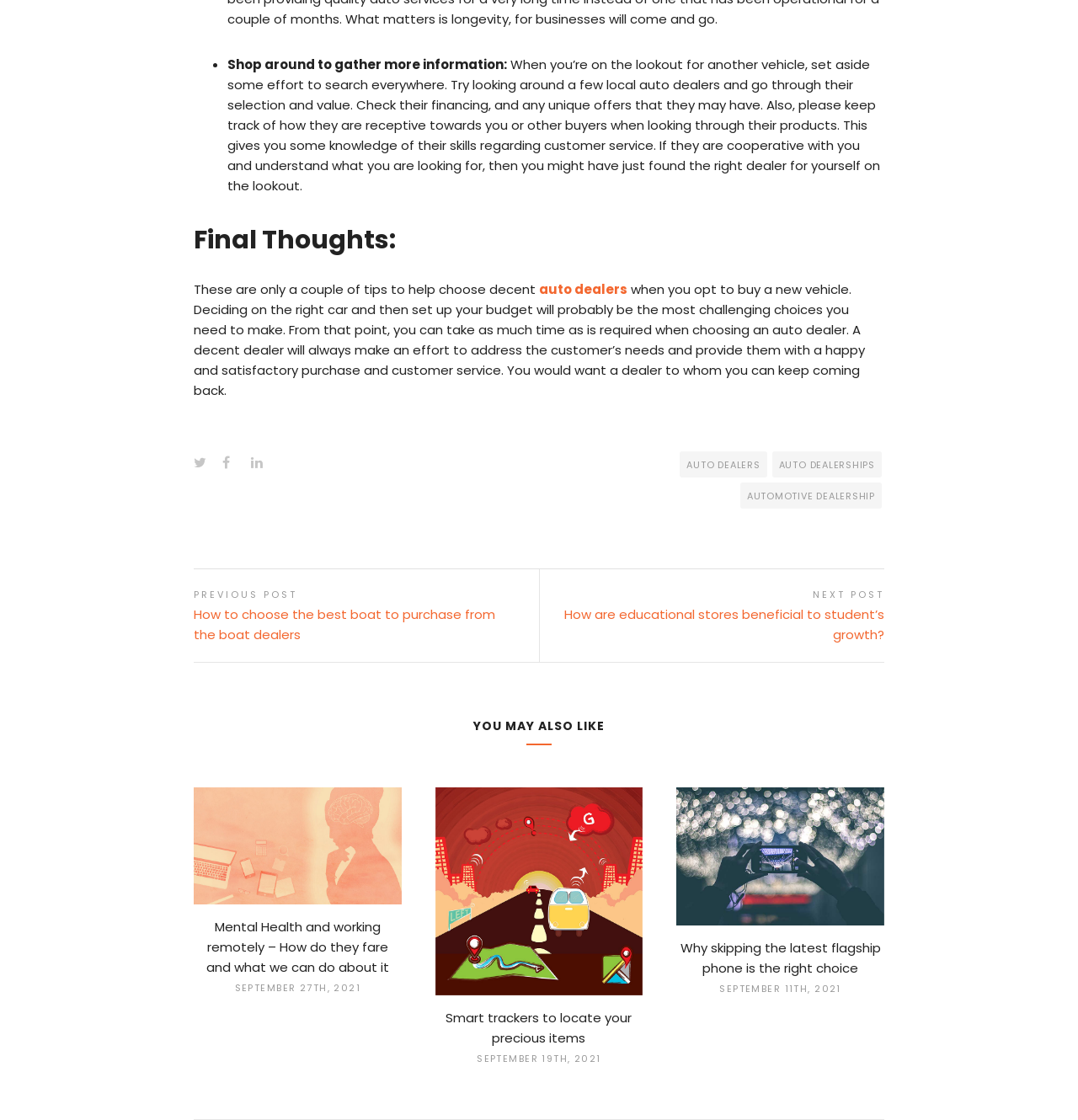Indicate the bounding box coordinates of the element that must be clicked to execute the instruction: "Click the link to view our history". The coordinates should be given as four float numbers between 0 and 1, i.e., [left, top, right, bottom].

None